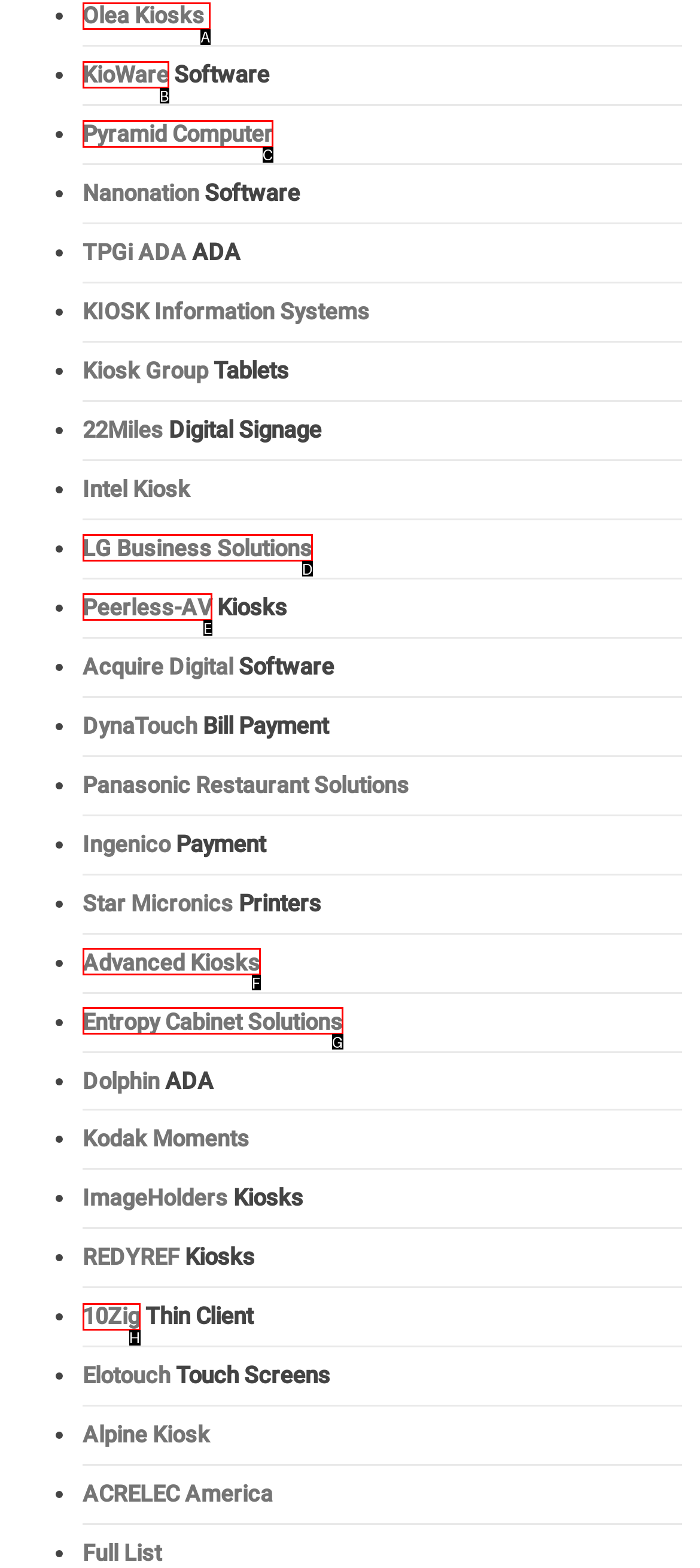From the given options, indicate the letter that corresponds to the action needed to complete this task: Explore Pyramid Computer. Respond with only the letter.

C